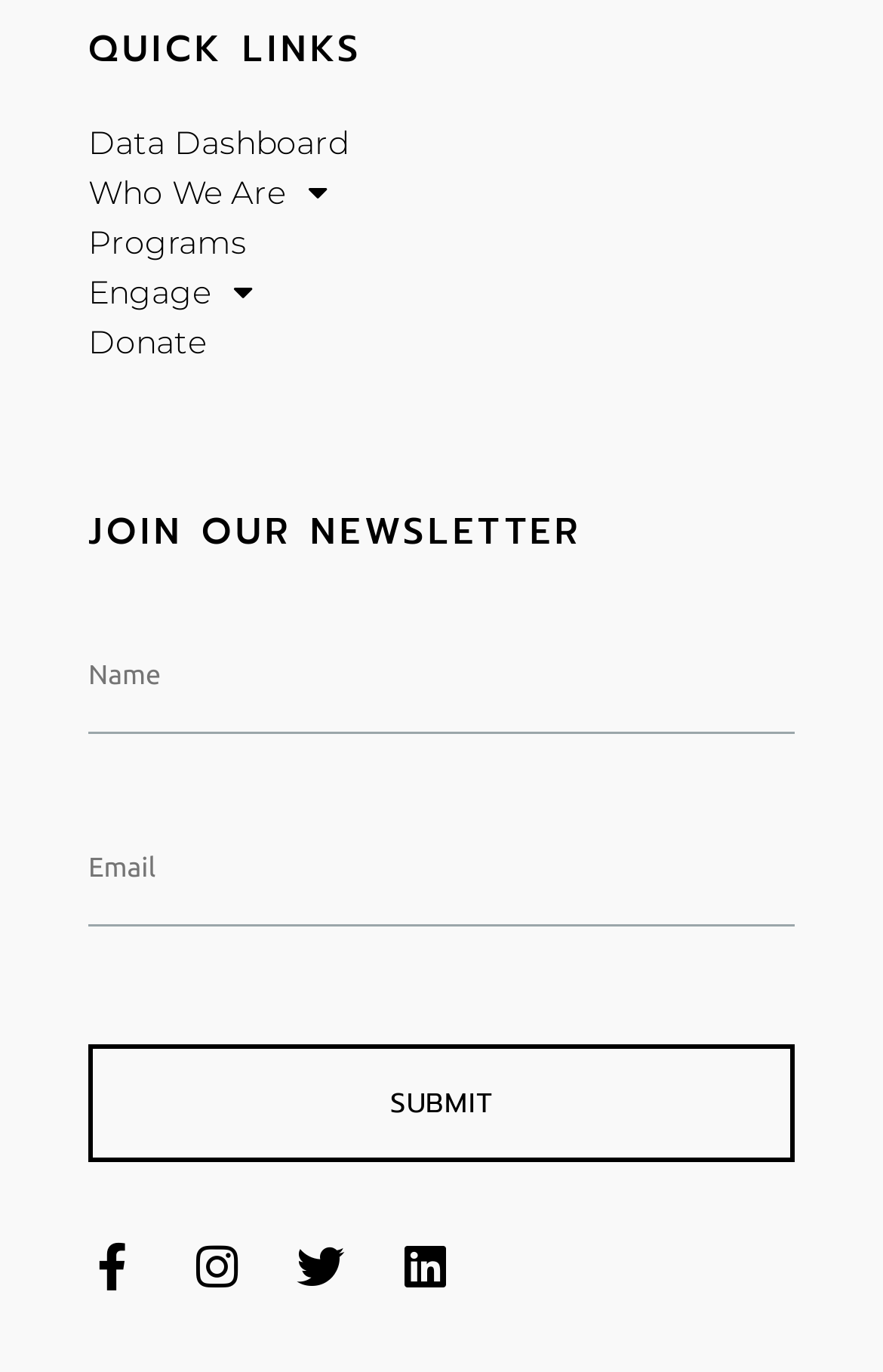Based on the element description: "name="input_1" placeholder="Name"", identify the bounding box coordinates for this UI element. The coordinates must be four float numbers between 0 and 1, listed as [left, top, right, bottom].

[0.1, 0.473, 0.9, 0.534]